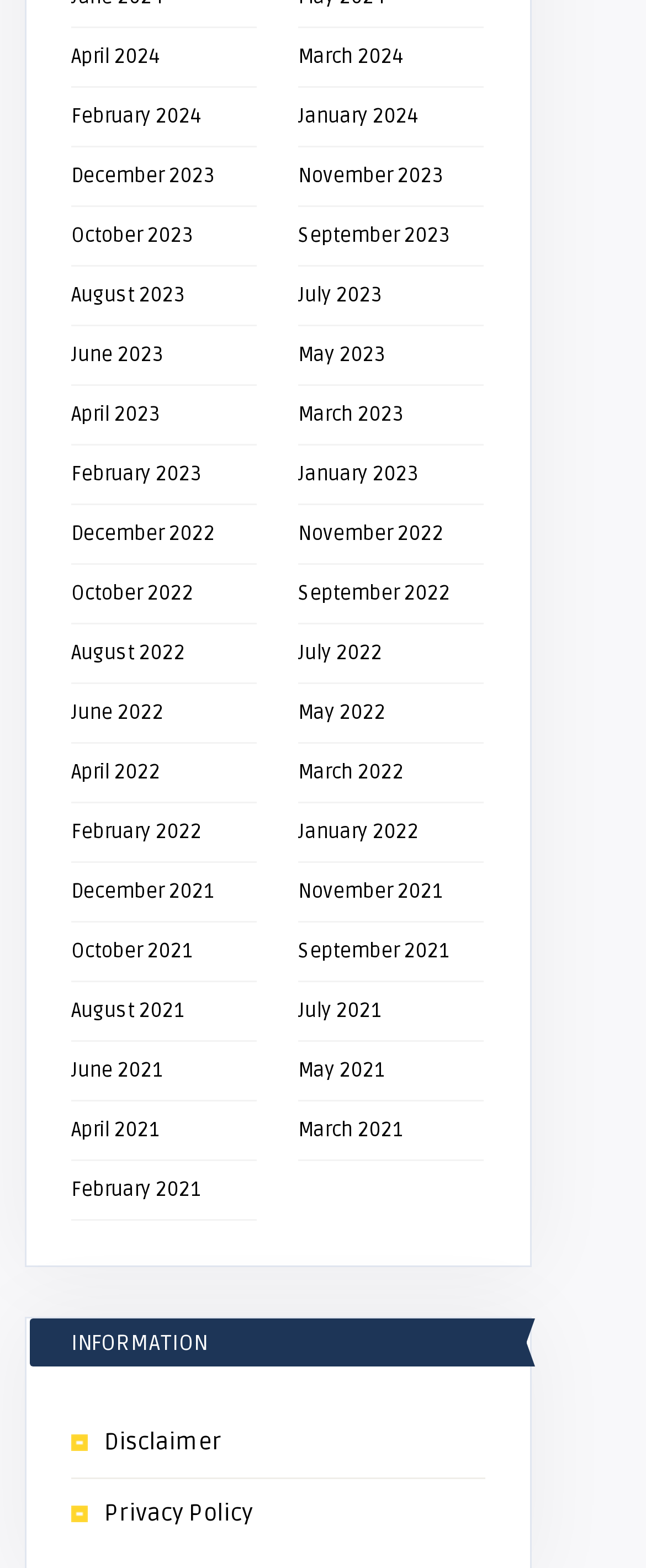Find the bounding box coordinates of the element to click in order to complete the given instruction: "Access June 2021."

[0.11, 0.675, 0.251, 0.691]